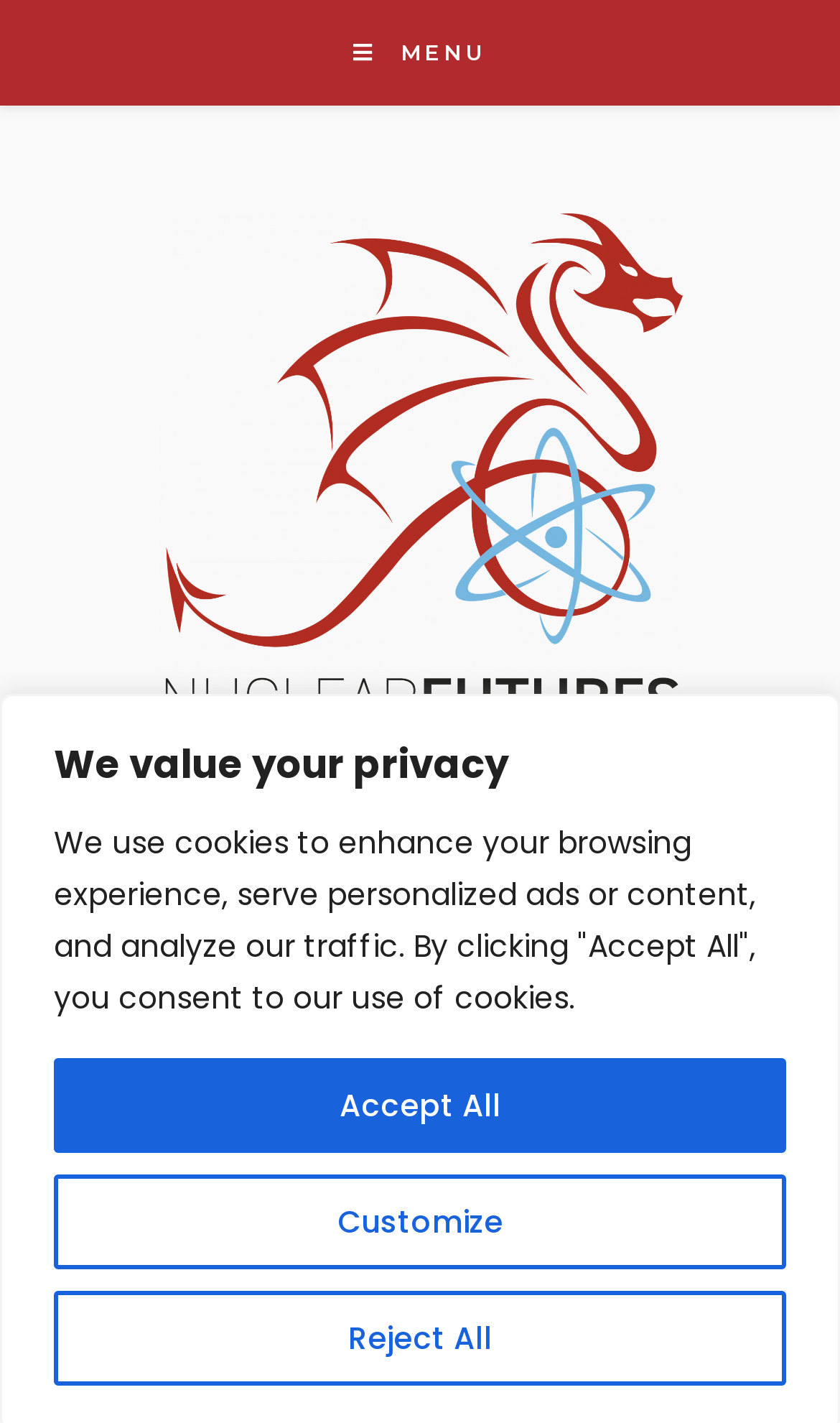Offer a detailed explanation of the webpage layout and contents.

The webpage appears to be a research group's webpage, specifically Nuclear Futures Bangor, with a focus on the Nuclear Institute Young Generation Network (NI YGN) Speaking Competition. 

At the top of the page, there is a menu section with a "Mobile Menu" link and a "MENU" static text, indicating that the menu can be accessed from this area. 

Below the menu section, there is a prominent image of Nuclear Futures Bangor – Research Groups, accompanied by a link with the same name. This image is positioned roughly in the middle of the page, spanning from the left to the right side.

Further down, there is a heading that reads "NUCLEAR FUTURES AT BANGOR UNIVERSITY", which is centered on the page. 

At the very bottom of the page, there is a section related to privacy, with a heading "We value your privacy" and three buttons: "Customize", "Reject All", and "Accept All", positioned from left to right.